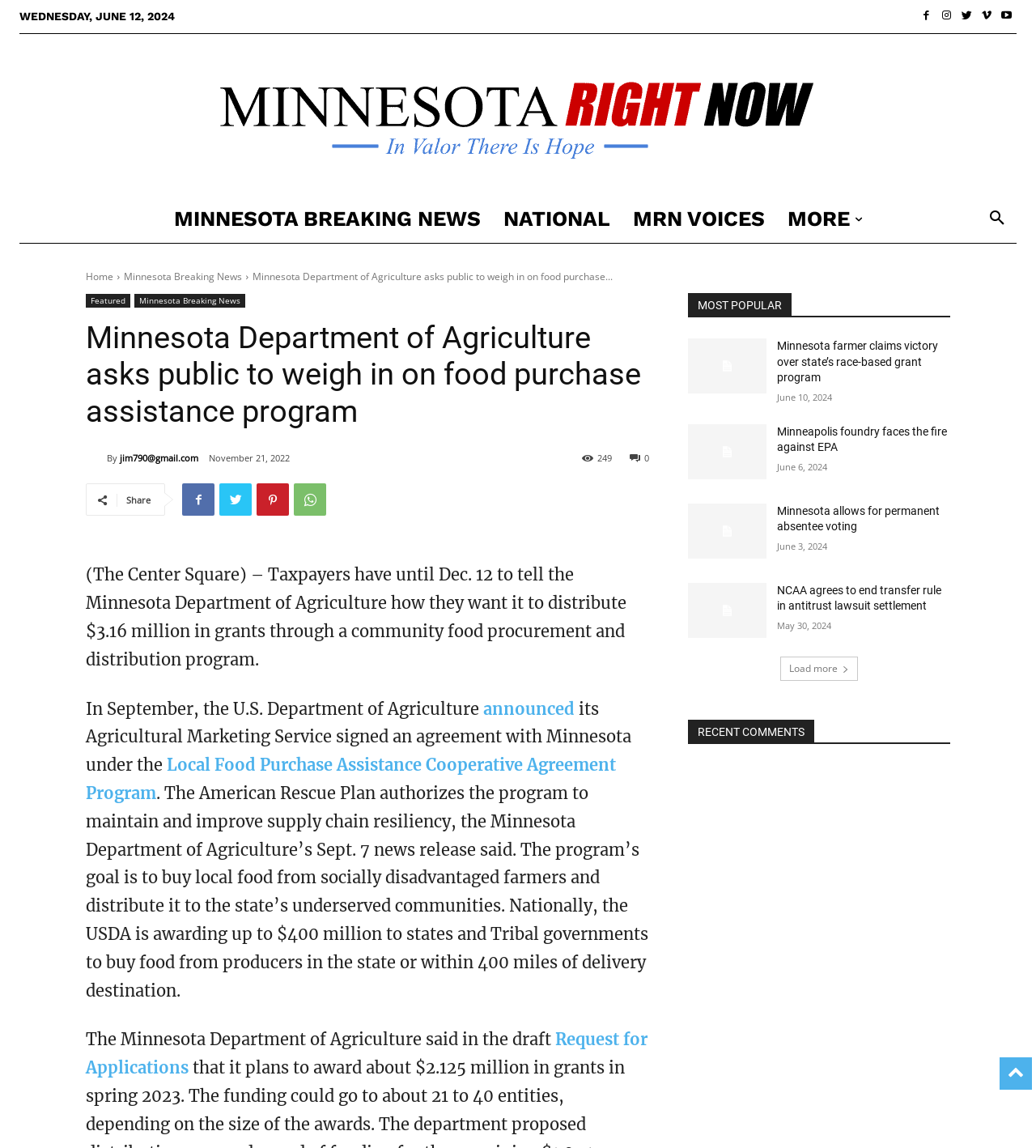What is the purpose of the Local Food Purchase Assistance Cooperative Agreement Program?
Analyze the image and deliver a detailed answer to the question.

The program's goal is to buy local food from socially disadvantaged farmers and distribute it to the state's underserved communities, as mentioned in the article.